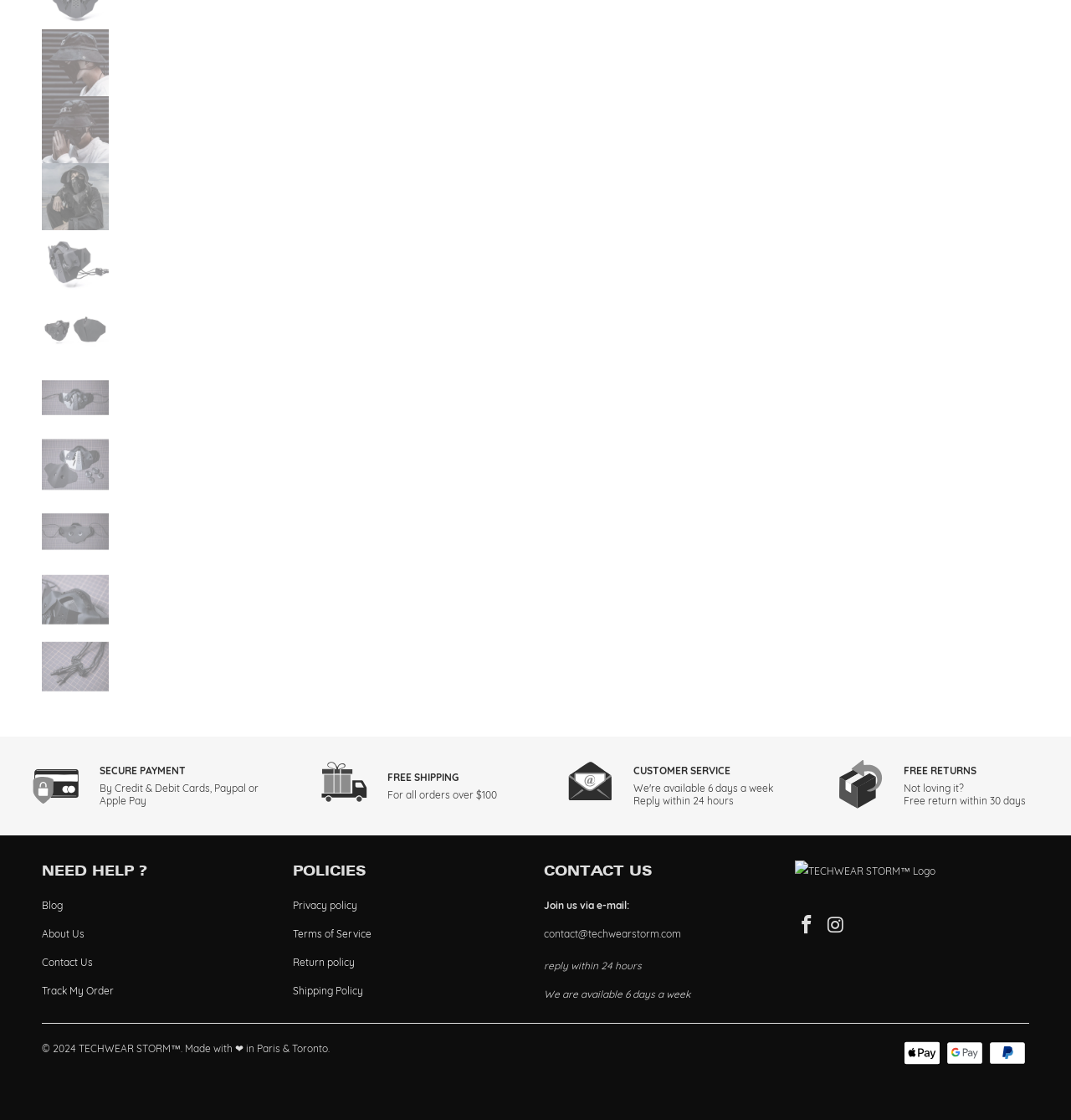How long does the customer service take to reply?
Please give a well-detailed answer to the question.

The customer service reply time can be determined by looking at the StaticText element with the text 'Reply within 24 hours' which is located below the 'CUSTOMER SERVICE' heading.